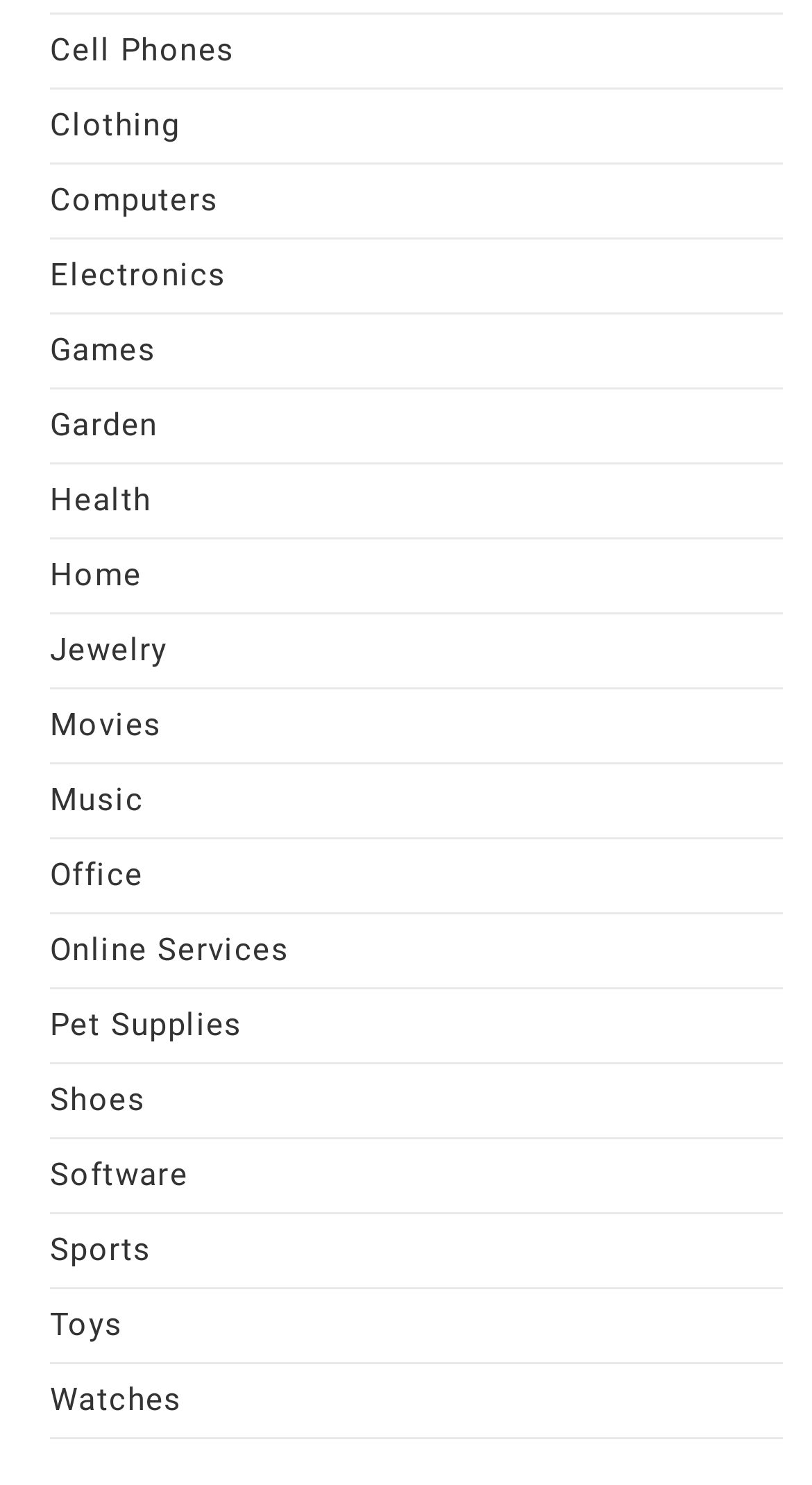Using the description "Movies", predict the bounding box of the relevant HTML element.

[0.062, 0.476, 0.2, 0.501]